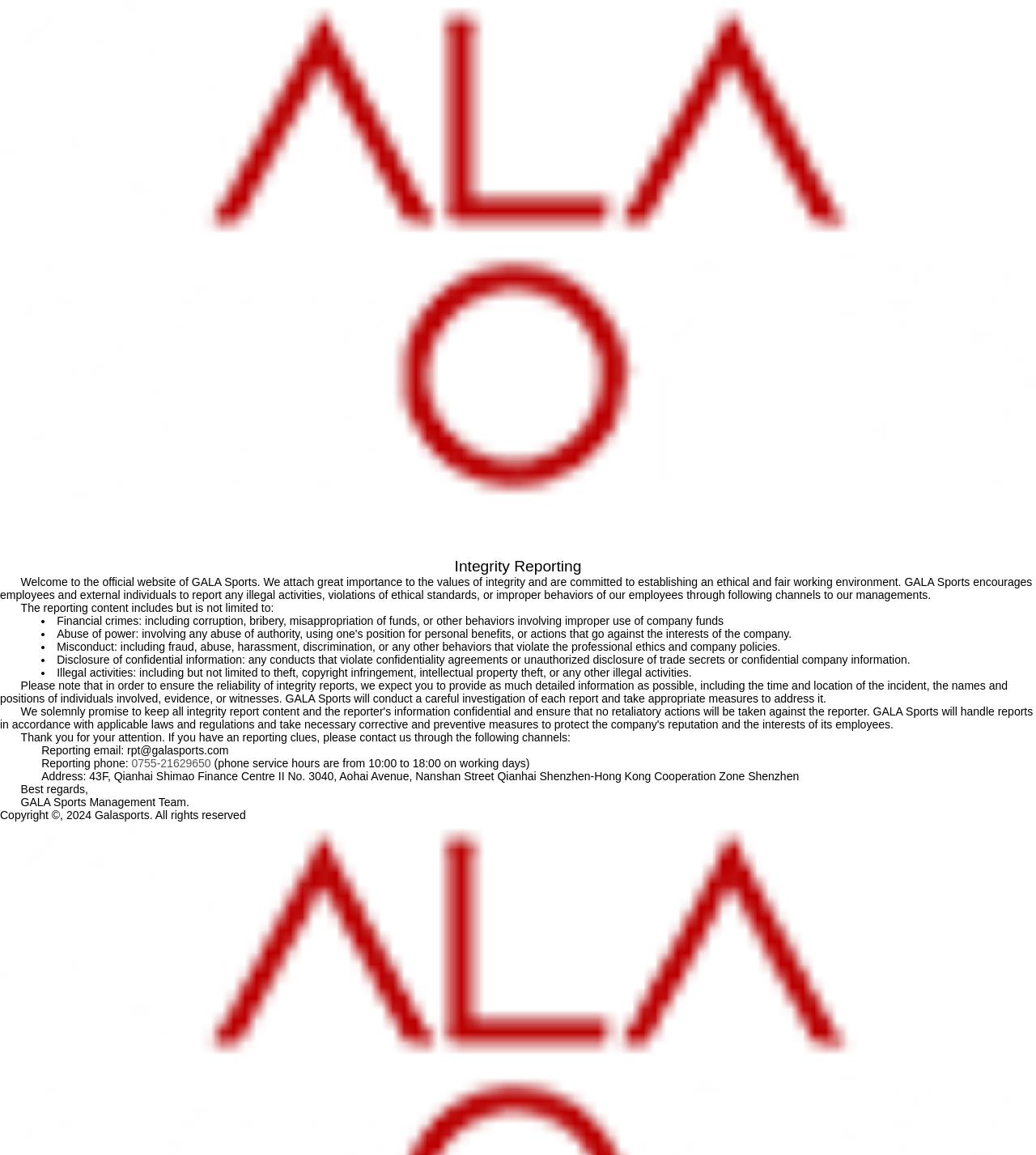Please answer the following query using a single word or phrase: 
What information should be provided when reporting an incident?

Detailed information